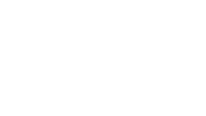Describe the image in great detail, covering all key points.

The image features a bold and stylized depiction of a geometric shape, characterized by its clean lines and sharp angles. The design showcases an abstract form that may evoke feelings of modernity and innovation. The use of stark contrasts enhances its visual impact, making it suitable for various applications in design and branding. This image could represent concepts like technology, creativity, or structure, appealing to audiences who value contemporary aesthetics.